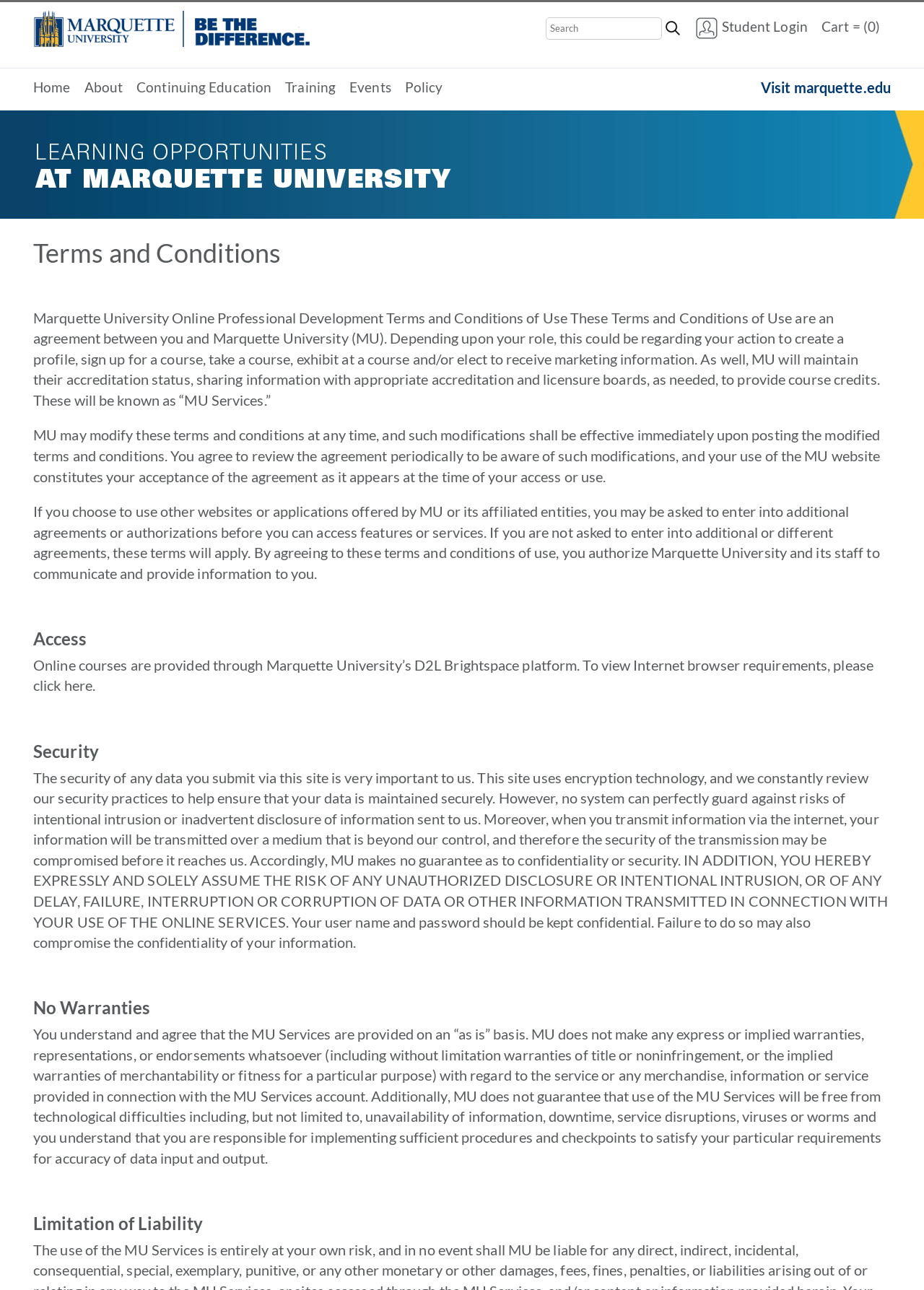Offer a detailed explanation of the webpage layout and contents.

The webpage is about Marquette University's policy, specifically the terms and conditions of use for their online professional development services. At the top of the page, there is a heading with the university's name, accompanied by a link and an image. Below this, there is a search bar with a "Search" button and a "Student Login" link with an image. To the right of these elements, there is a "Cart" link and a "Home" link, followed by several other links to different sections of the website, including "About", "Continuing Education", "Training", "Events", and "Policy".

The main content of the page is divided into several sections, each with a heading. The first section is "Terms and Conditions" and it provides a detailed description of the agreement between the user and Marquette University. This section is followed by "Access", which explains that online courses are provided through the university's D2L Brightspace platform and provides a link to view internet browser requirements.

The next section is "Security", which discusses the measures taken to ensure the security of user data and the risks associated with transmitting information over the internet. This is followed by "No Warranties", which states that the university's services are provided on an "as is" basis and that they do not make any express or implied warranties.

The final section is "Limitation of Liability", which explains the university's liability in case of any damages or losses incurred by the user. Throughout the page, there are several static text elements that provide additional information and explanations.